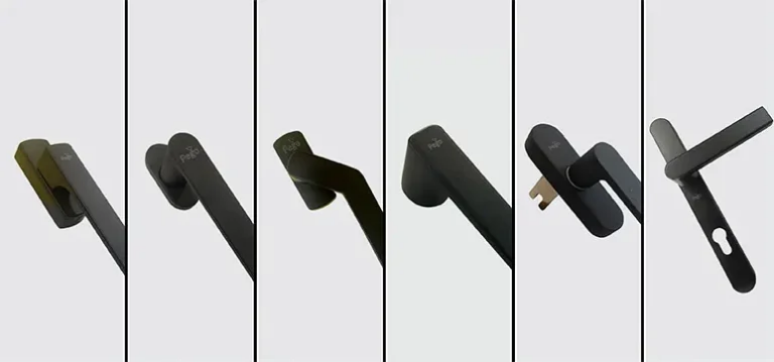Explain the contents of the image with as much detail as possible.

The image showcases a sleek and modern selection of door hardware from the Sorano Series, emphasizing the concept of "one family hardware." Displayed are various styles of handles, each featuring a minimalist and straight-line design that aligns with contemporary architectural trends. This cohesive aesthetic is a testament to PEGO's commitment to innovating products that not only meet industry demands but also ensure visual harmony in residential spaces. Highlighting the importance of functionality and performance, these designs reflect PEGO's focus on improving customer experience while maintaining durability. The series encapsulates a blend of quality and design, marking a significant step forward in architectural hardware solutions.